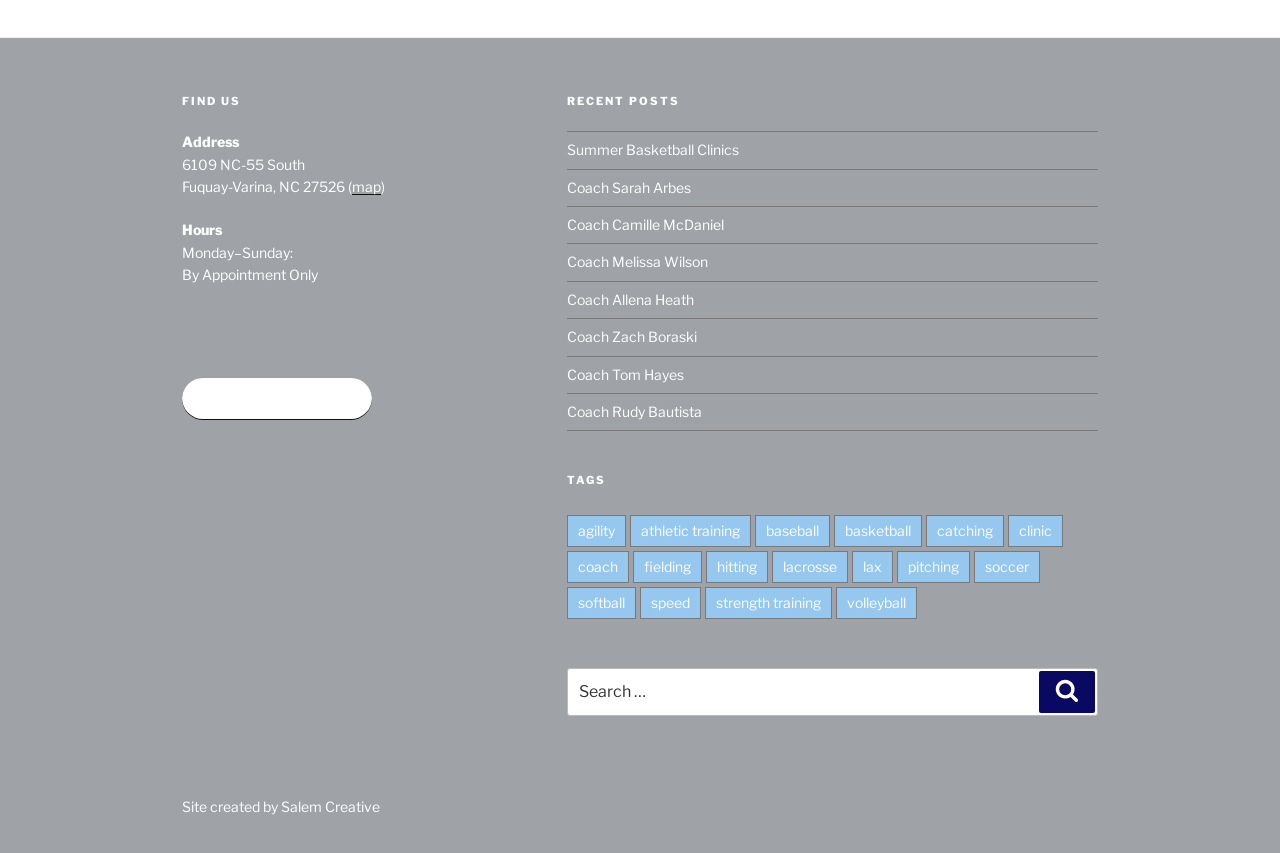Please identify the bounding box coordinates of the clickable area that will fulfill the following instruction: "Book time at SWSA". The coordinates should be in the format of four float numbers between 0 and 1, i.e., [left, top, right, bottom].

[0.142, 0.443, 0.291, 0.493]